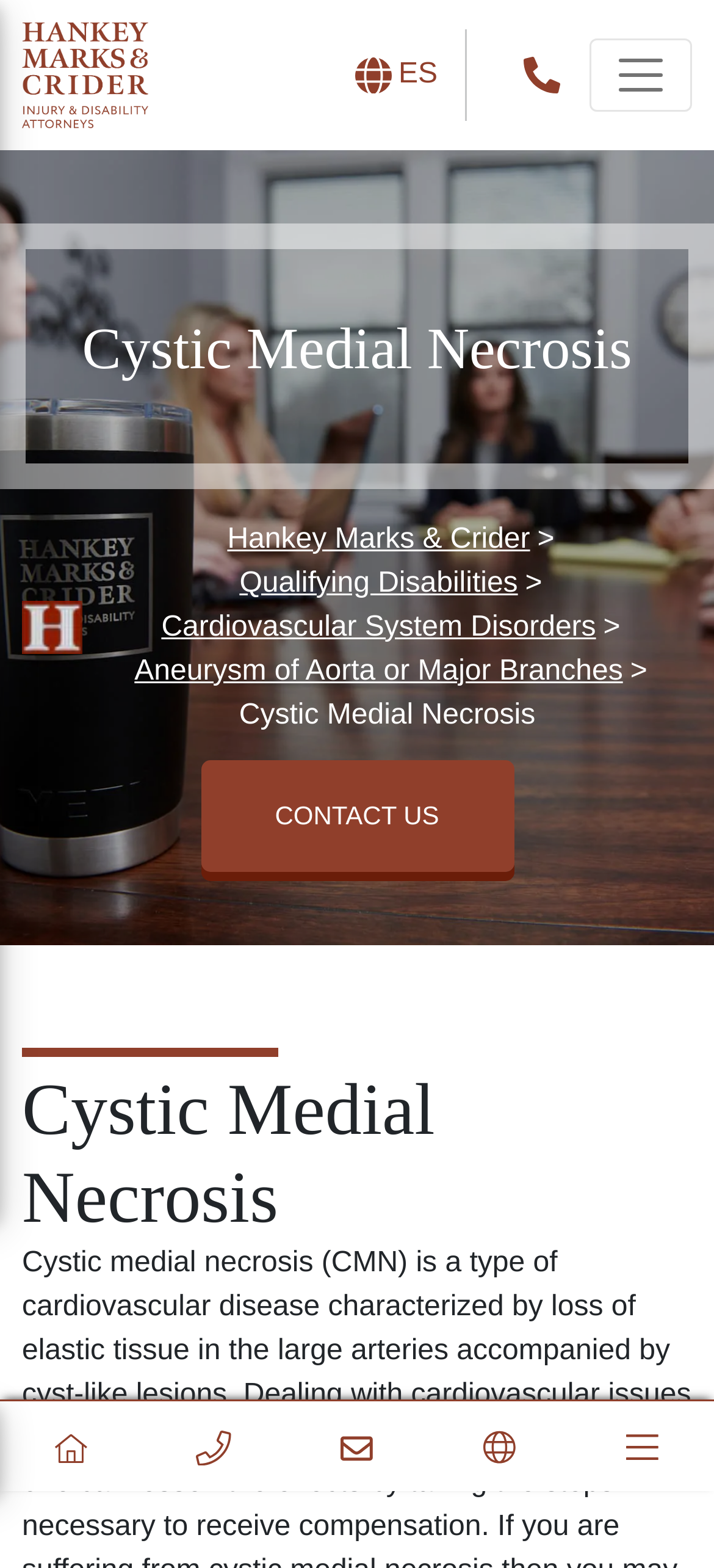Find the UI element described as: "ㅤ" and predict its bounding box coordinates. Ensure the coordinates are four float numbers between 0 and 1, [left, top, right, bottom].

[0.692, 0.034, 0.826, 0.062]